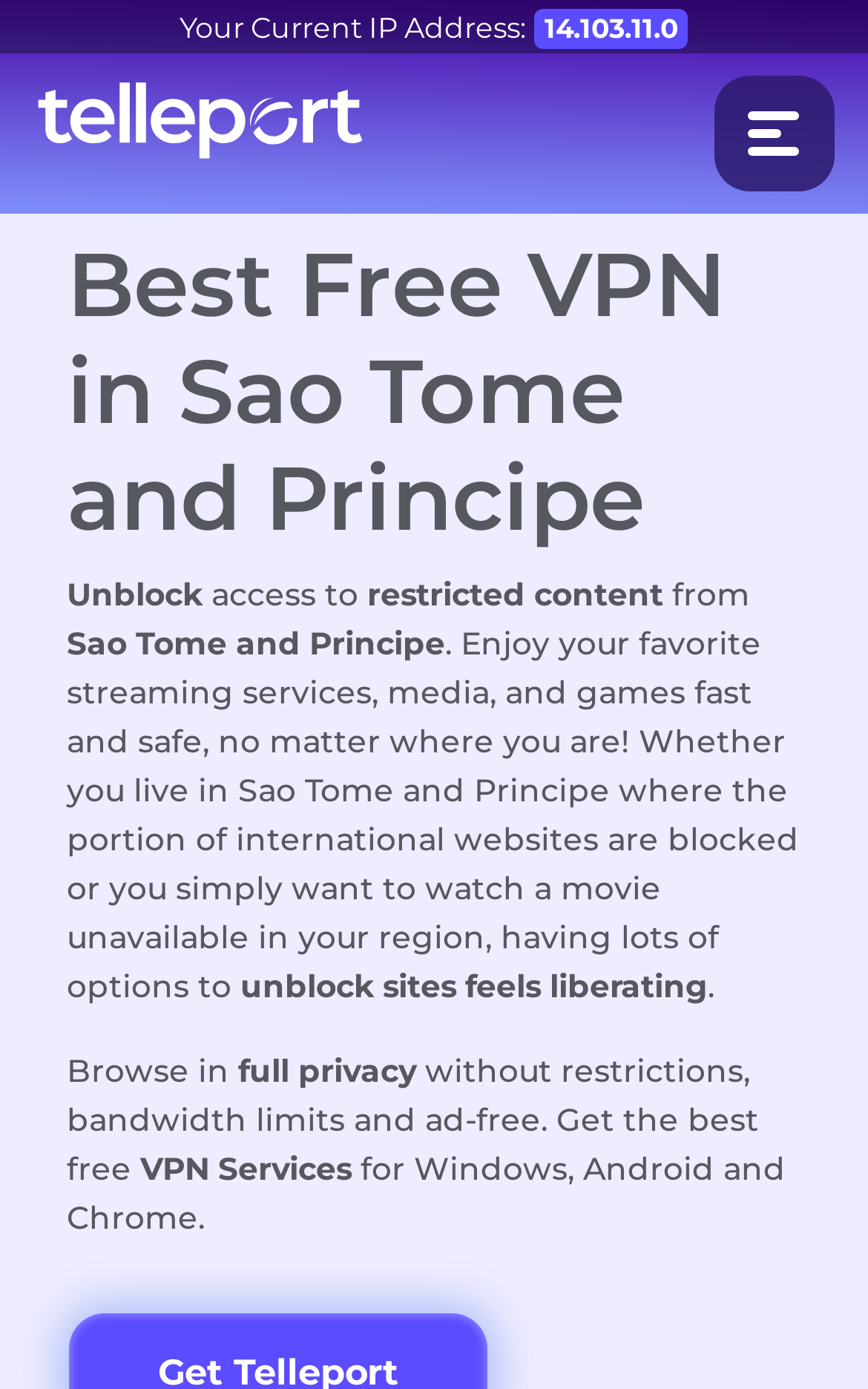Reply to the question with a brief word or phrase: What region is this VPN service focused on?

Sao Tome and Principe